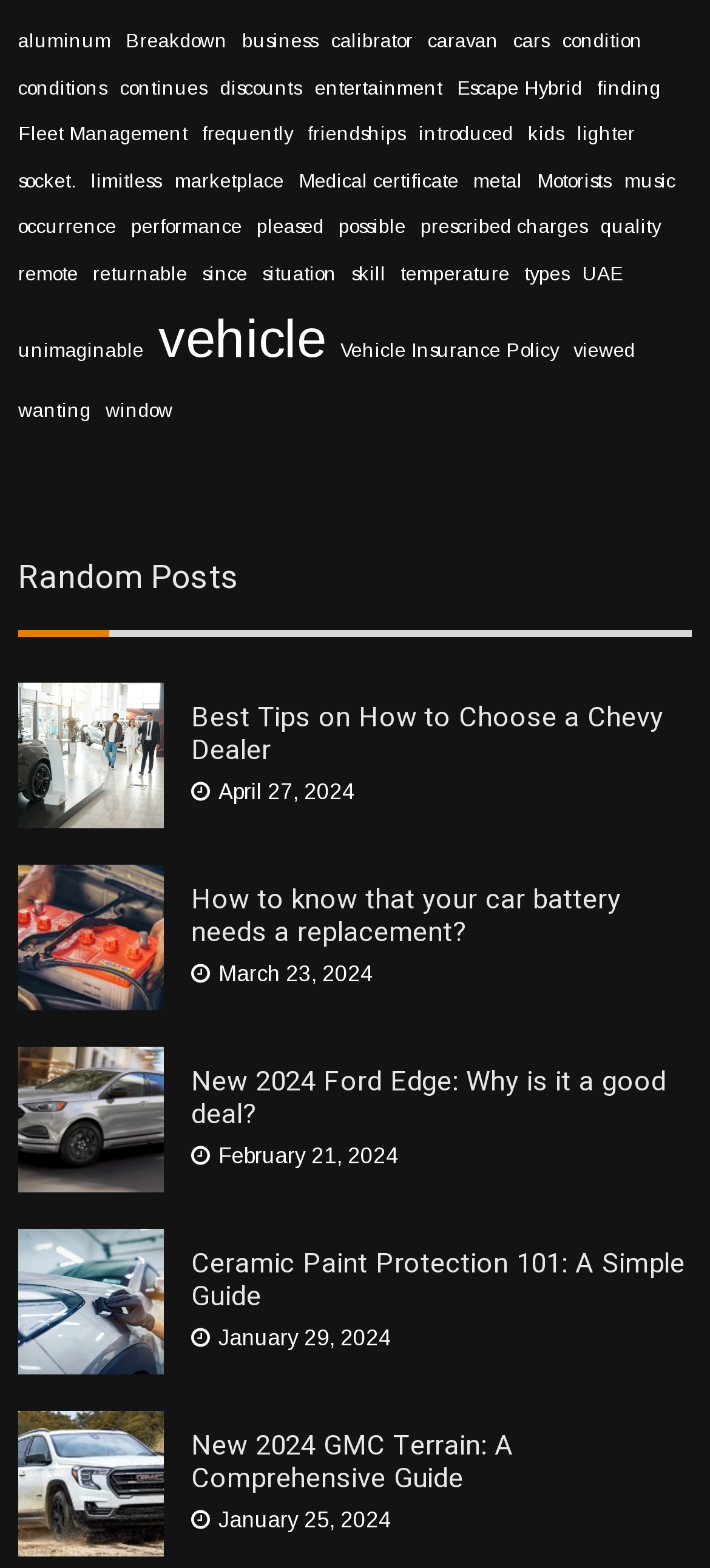Please reply to the following question with a single word or a short phrase:
What is the category of the link 'aluminum'?

Unknown